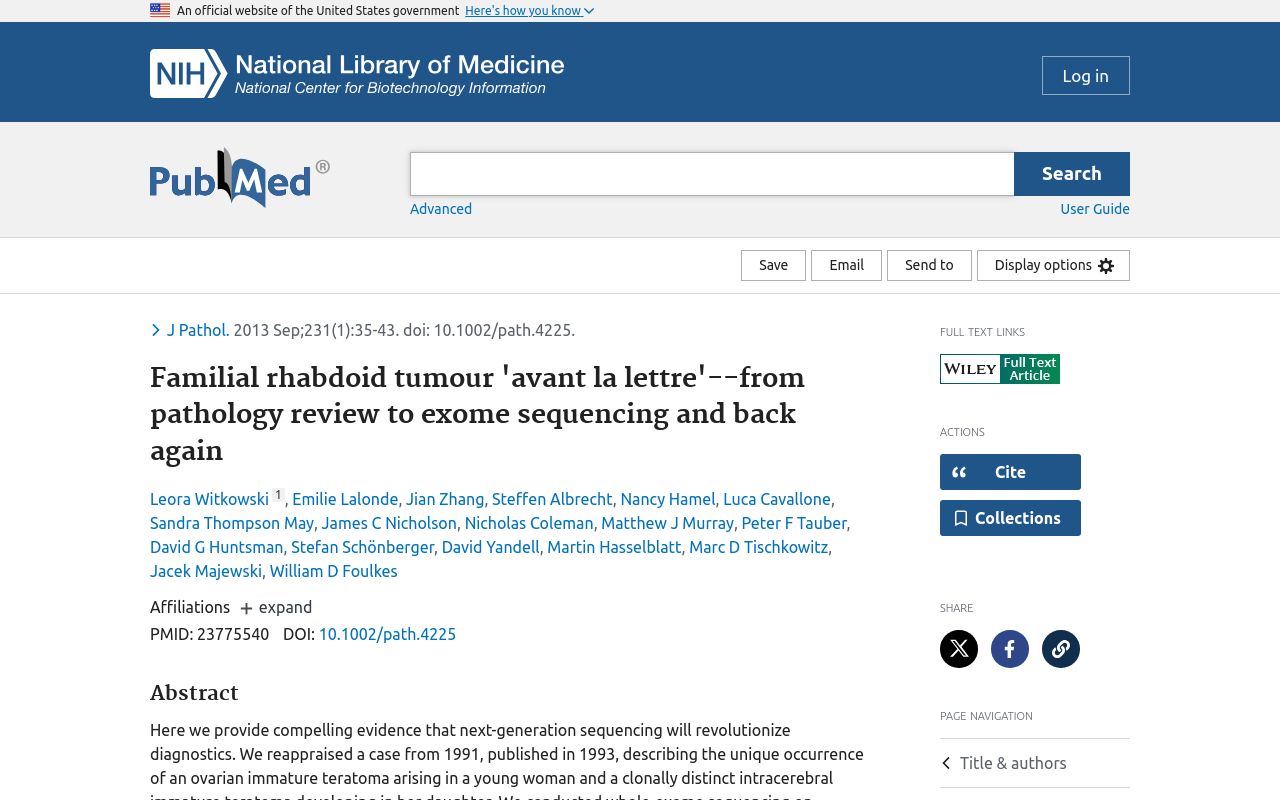Please find the bounding box coordinates for the clickable element needed to perform this instruction: "Search for a term".

[0.305, 0.19, 0.898, 0.245]